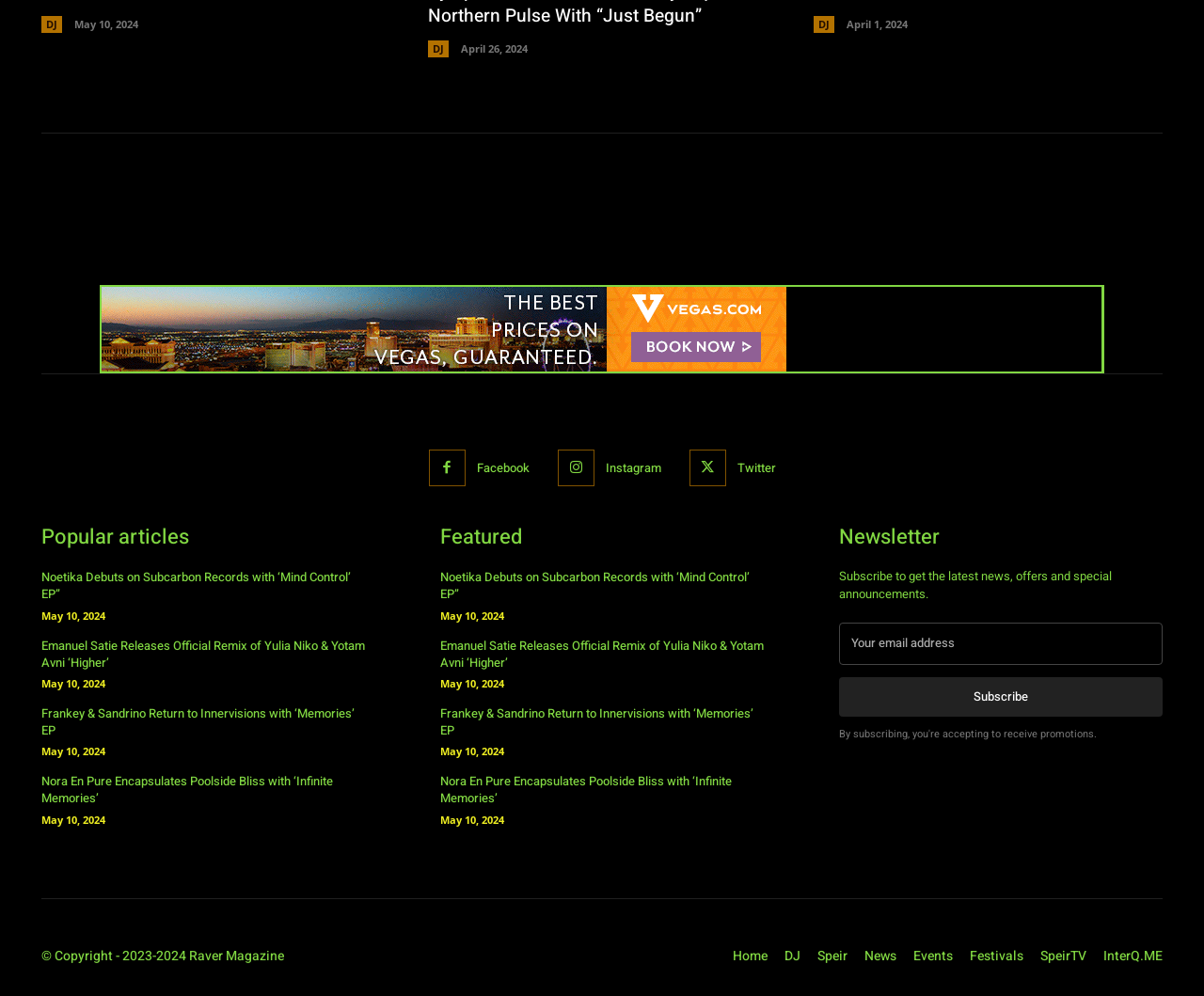What are the categories listed at the top of the page?
Please utilize the information in the image to give a detailed response to the question.

I found a list of links at the top of the page, which are Home, DJ, Speir, News, Events, Festivals, SpeirTV, and InterQ.ME. These are likely the categories of the webpage.